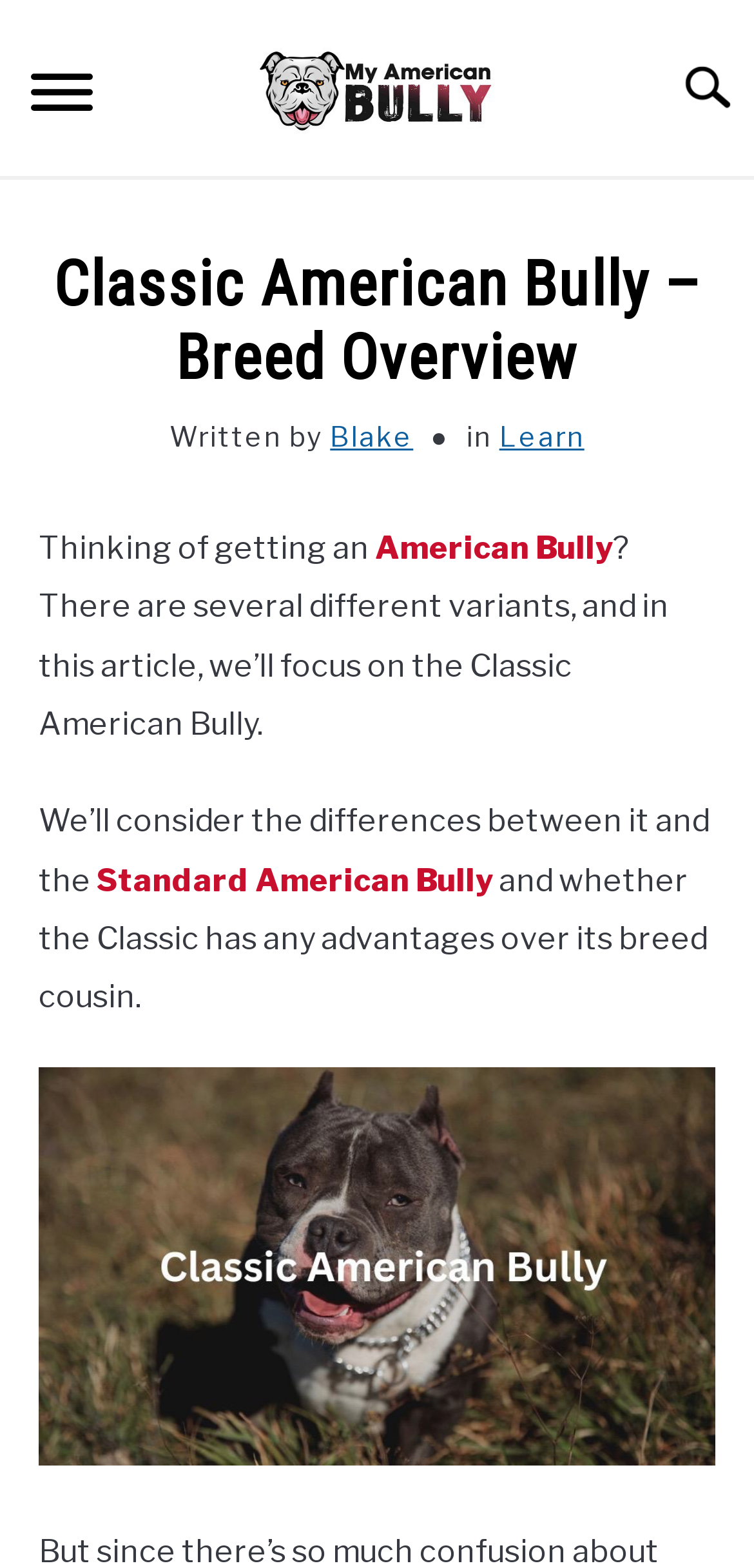Identify the bounding box coordinates of the element to click to follow this instruction: 'View the 'Classic American Bully' image'. Ensure the coordinates are four float values between 0 and 1, provided as [left, top, right, bottom].

[0.051, 0.68, 0.949, 0.934]